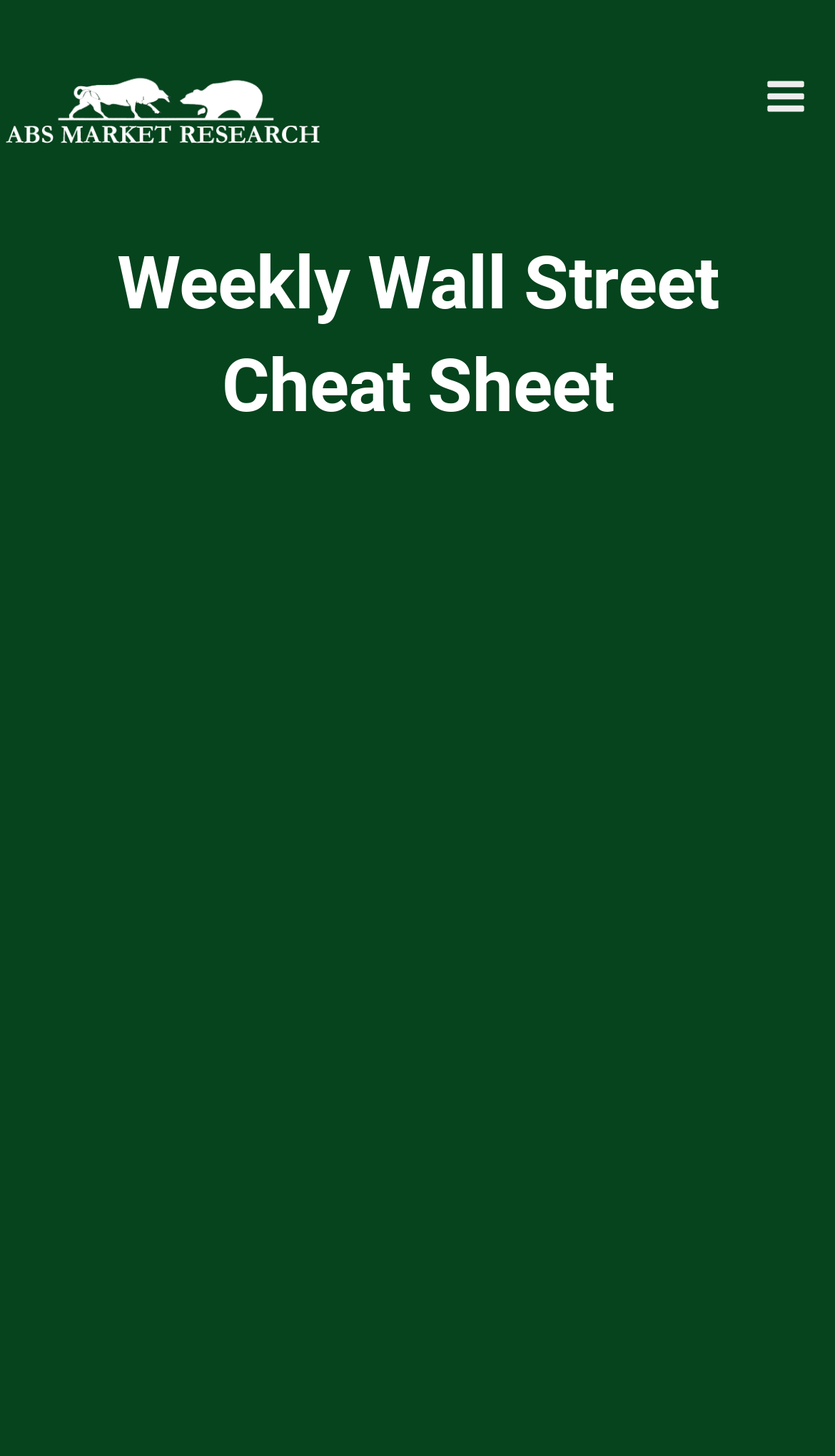Respond to the question below with a single word or phrase:
What is the purpose of the main menu button?

To expand the menu